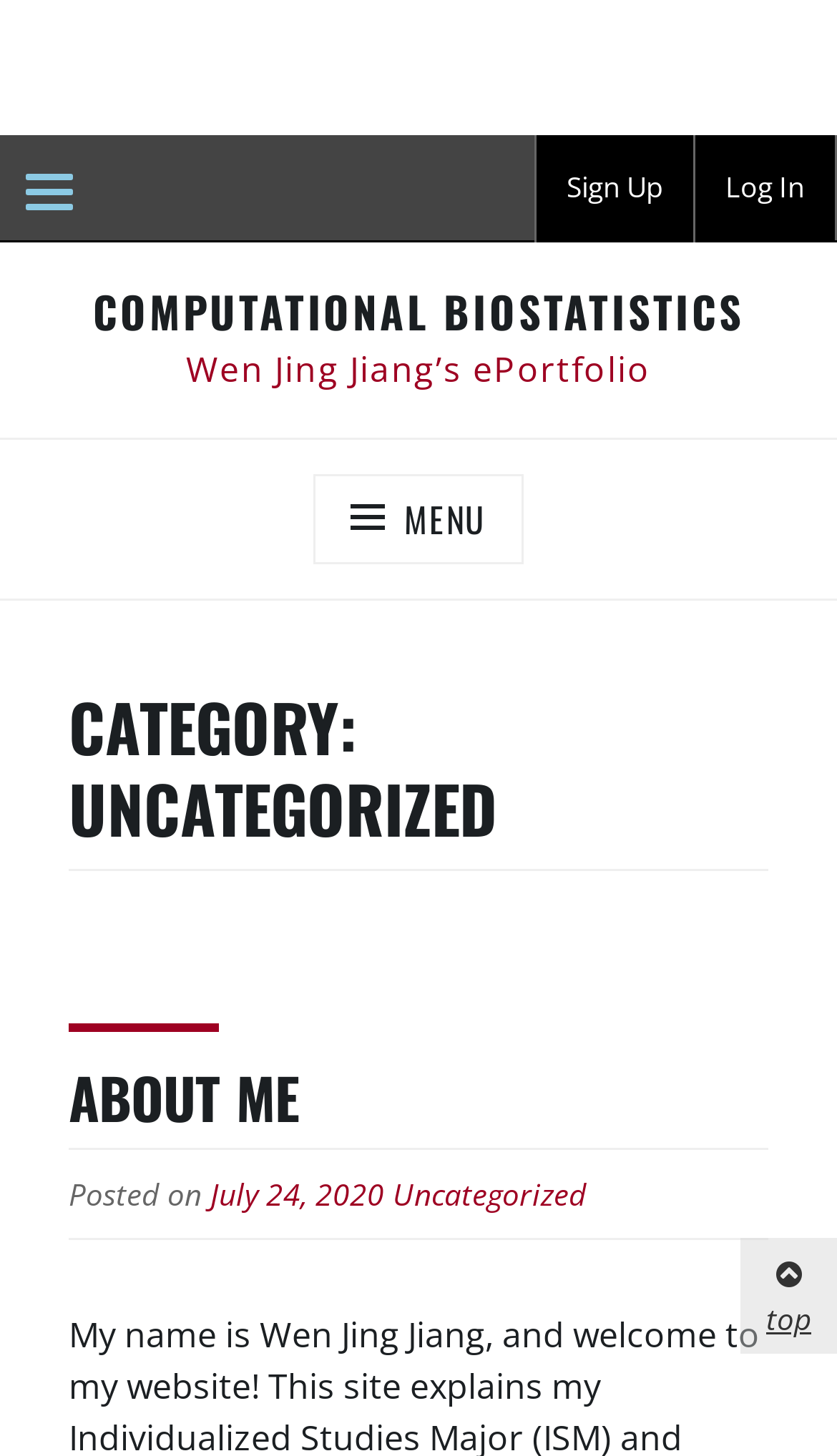Given the description of a UI element: "July 24, 2020August 11, 2022", identify the bounding box coordinates of the matching element in the webpage screenshot.

[0.251, 0.805, 0.459, 0.836]